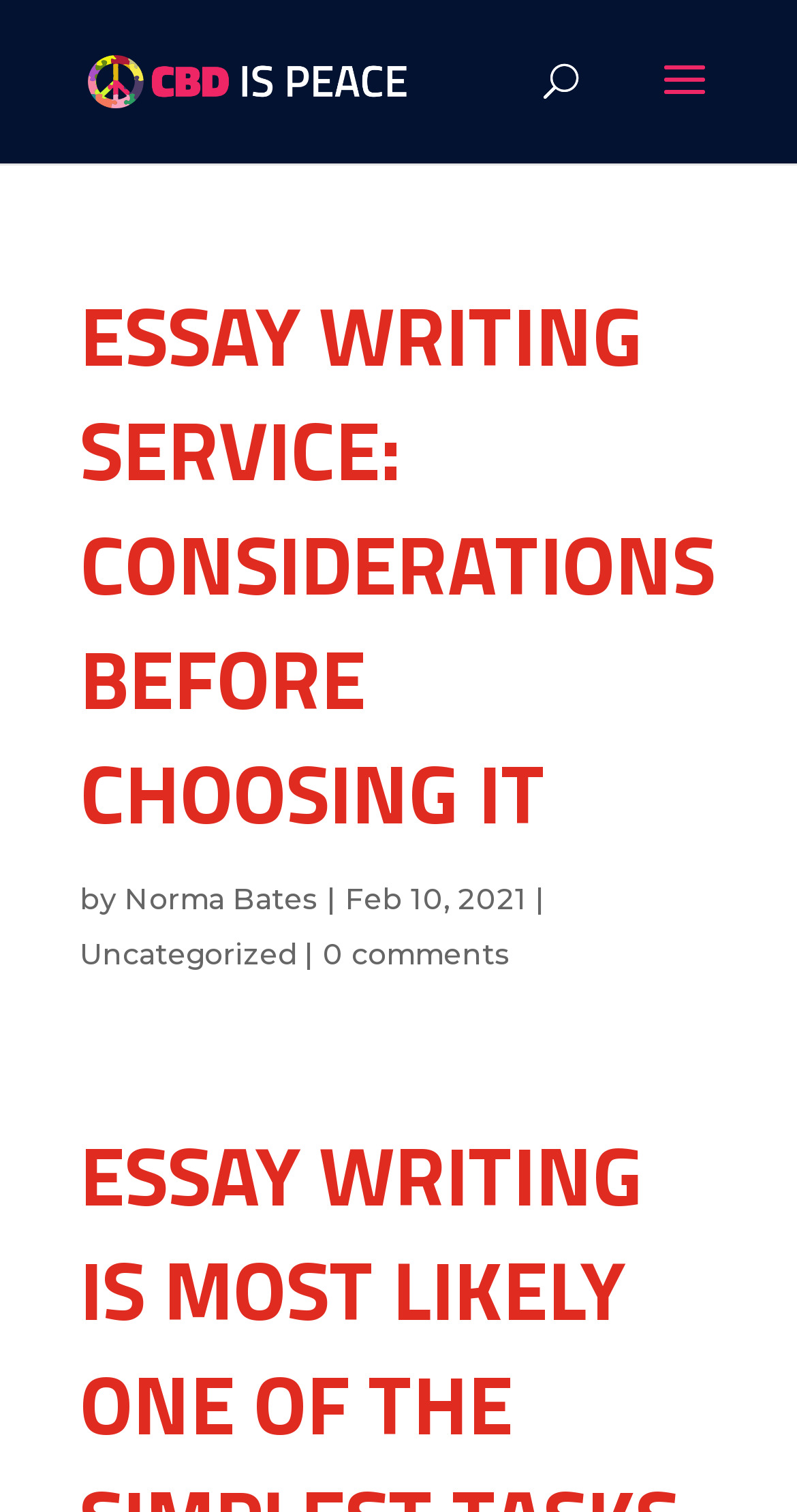Reply to the question with a single word or phrase:
How many comments does the article have?

0 comments